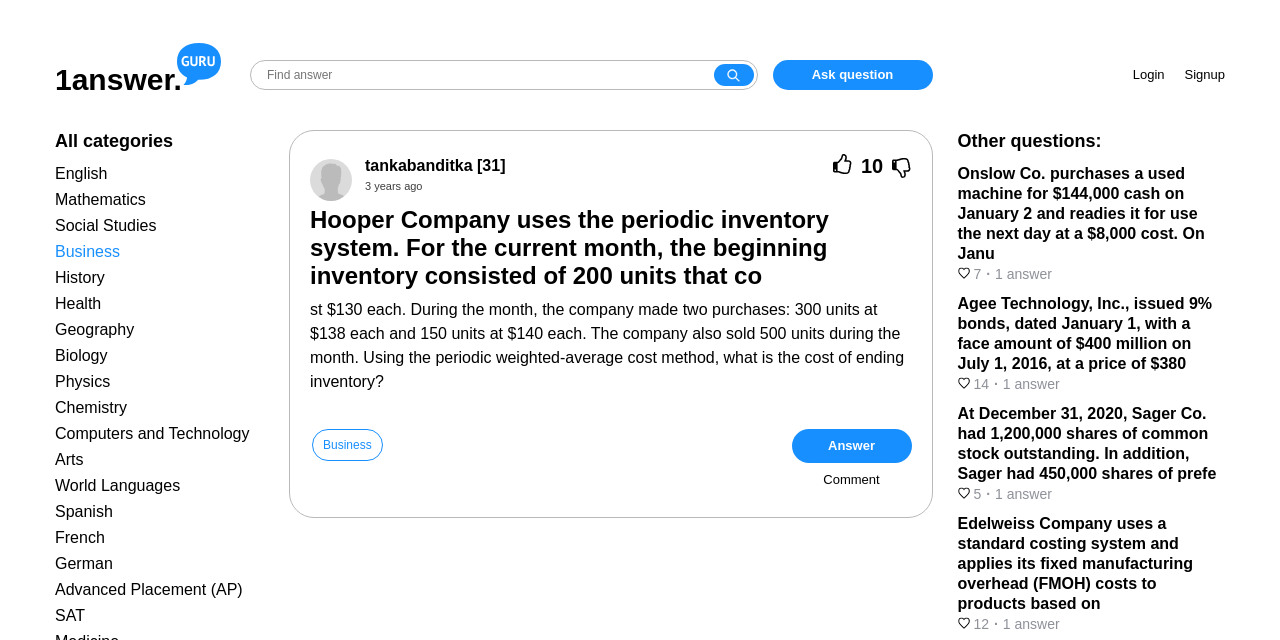Locate the bounding box coordinates of the item that should be clicked to fulfill the instruction: "Ask question".

[0.604, 0.094, 0.729, 0.141]